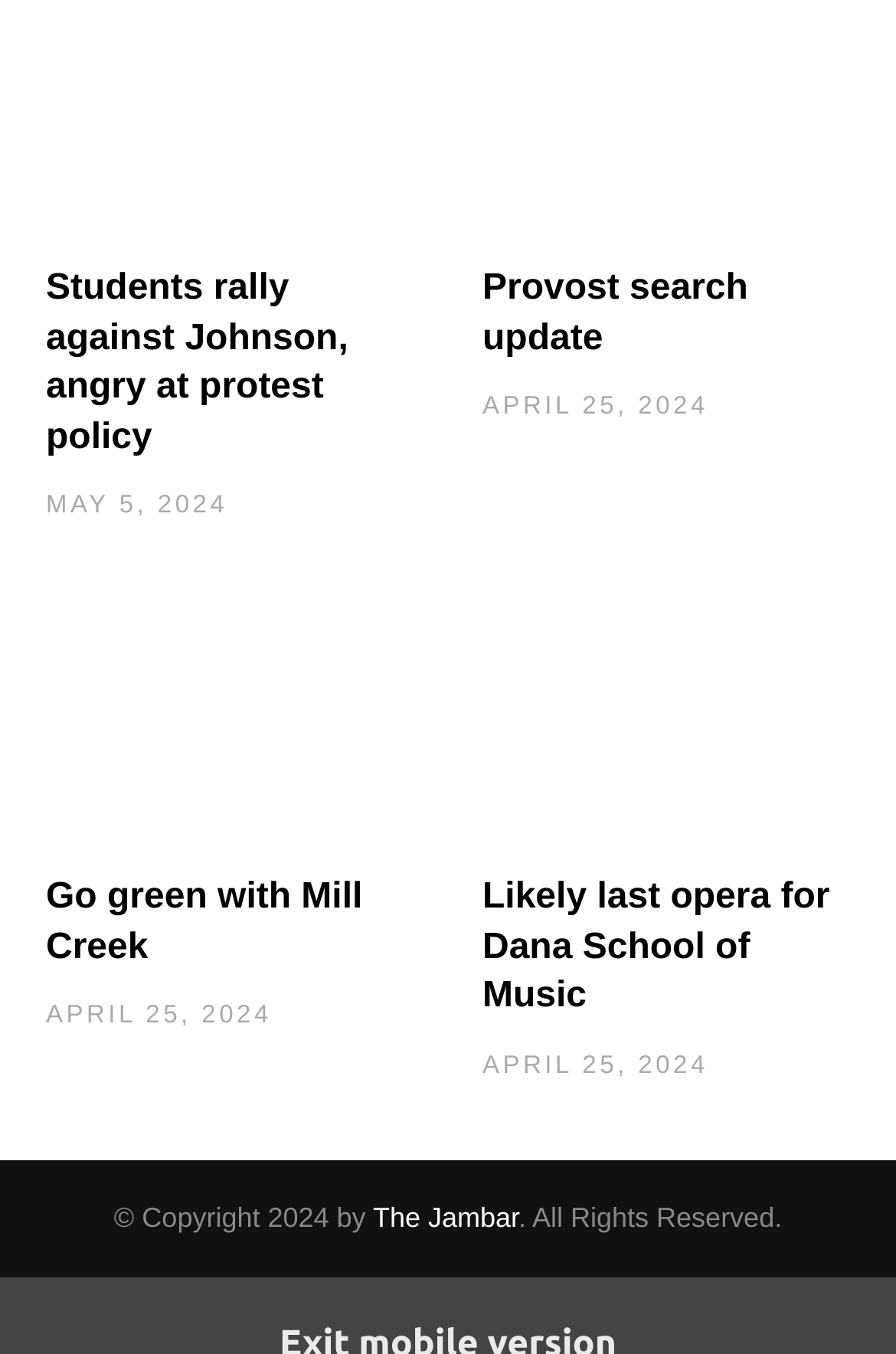Provide a one-word or brief phrase answer to the question:
How many articles are on the webpage?

2